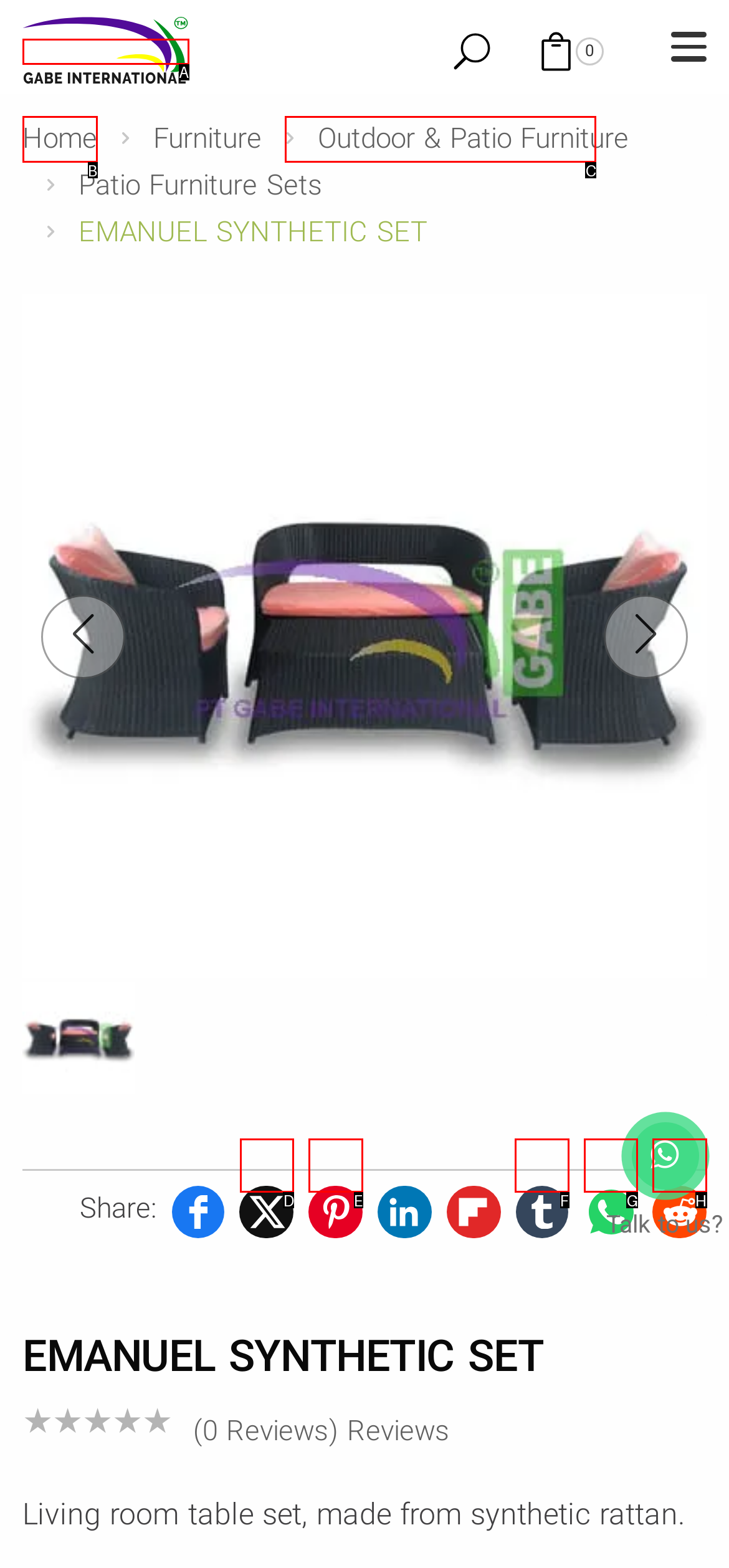For the task: Click the 'Gabe International Furniture Manufacturer' link, identify the HTML element to click.
Provide the letter corresponding to the right choice from the given options.

A